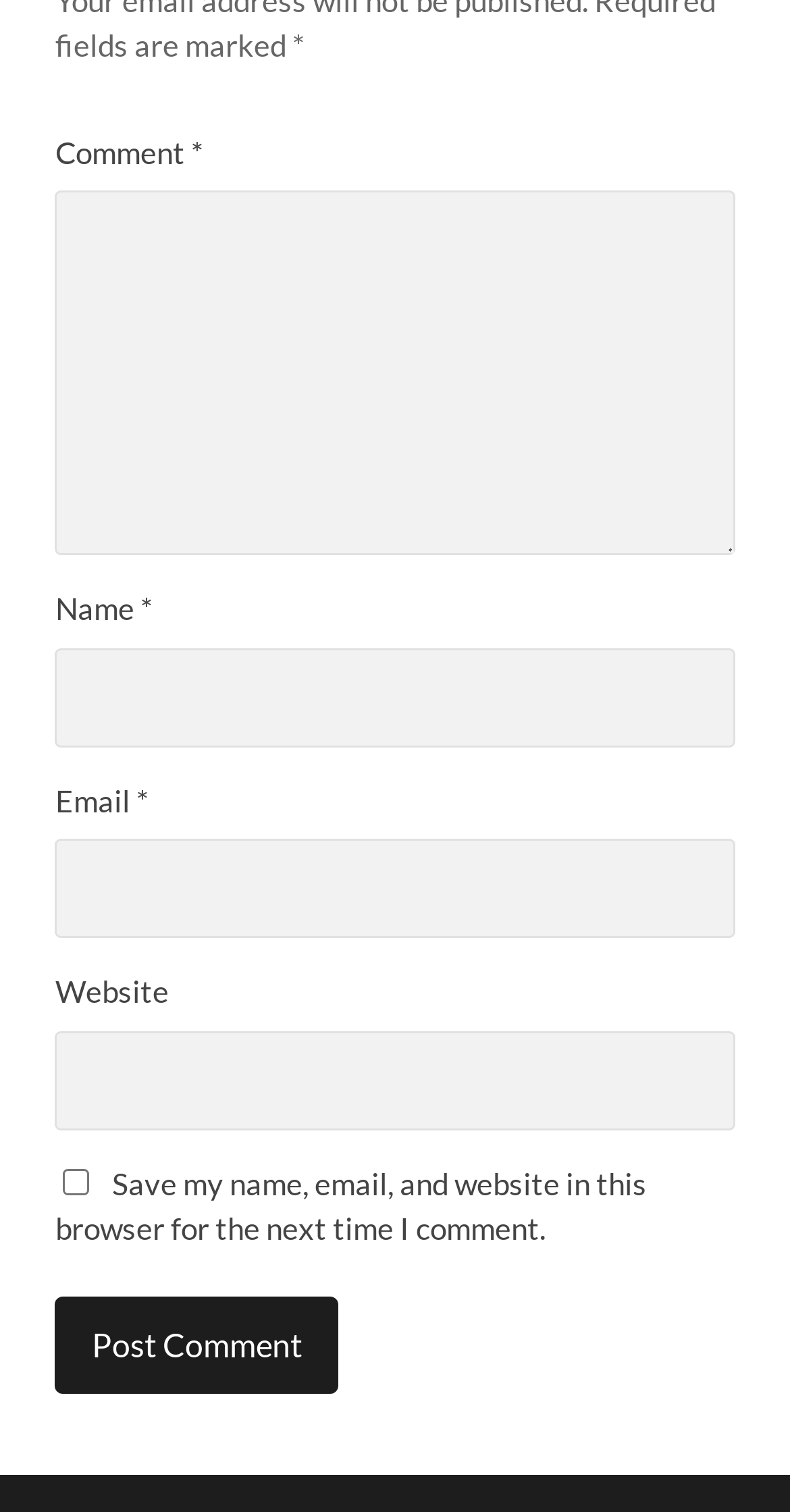How many textboxes are required? Based on the screenshot, please respond with a single word or phrase.

3